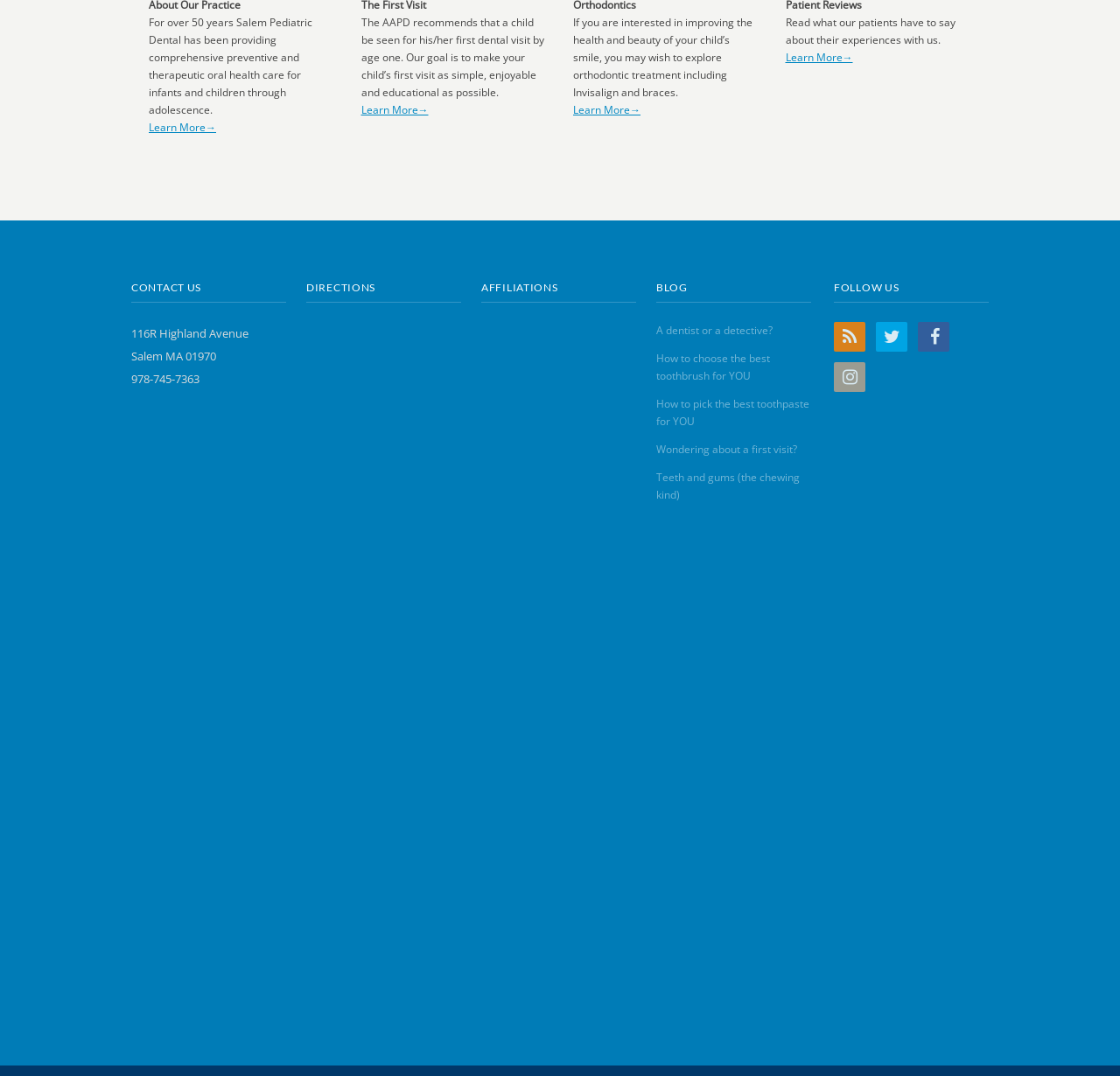Please provide a one-word or phrase answer to the question: 
What is the recommended age for a child's first dental visit?

Age one